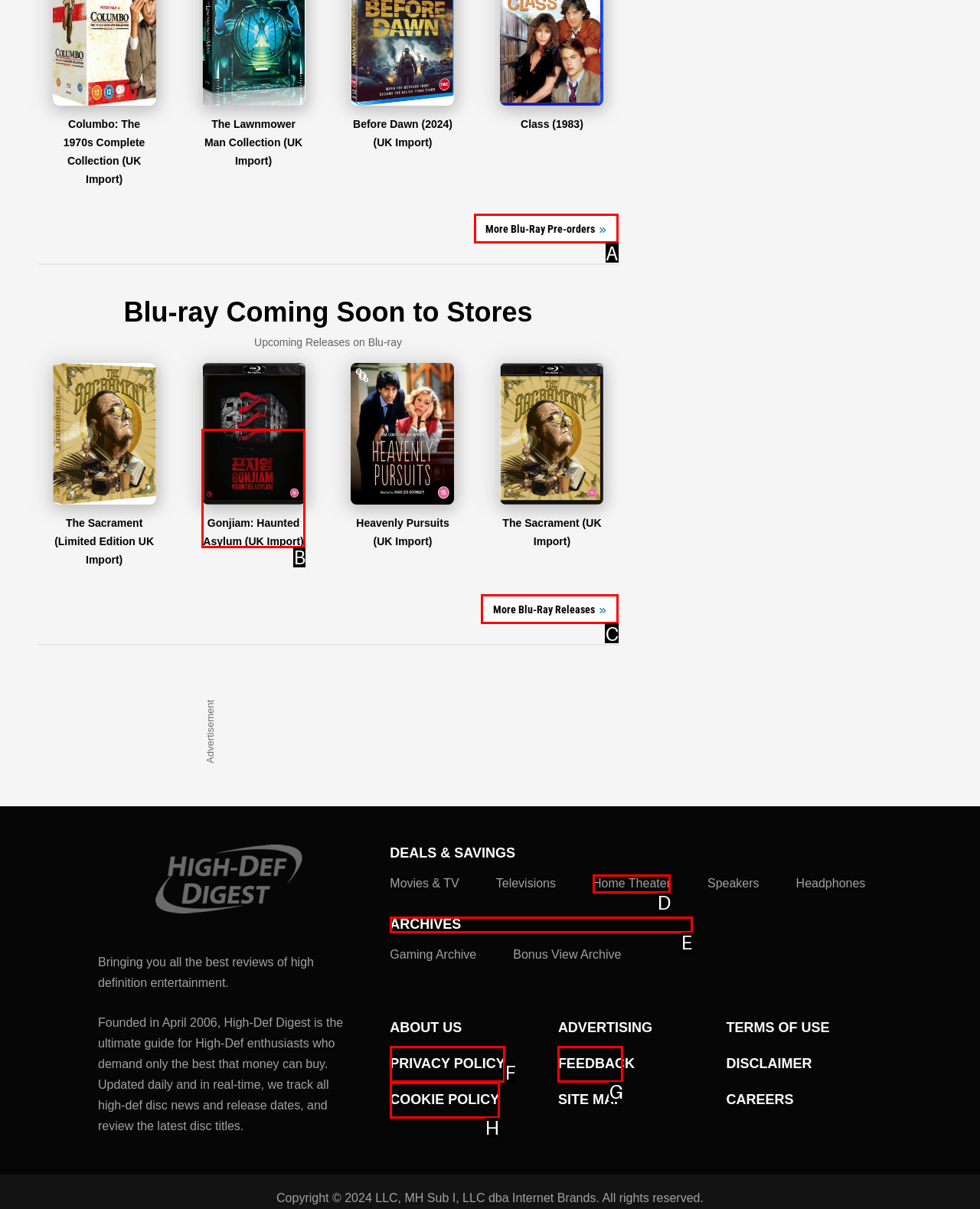Select the letter of the option that should be clicked to achieve the specified task: Browse More Blu-Ray Releases. Respond with just the letter.

C